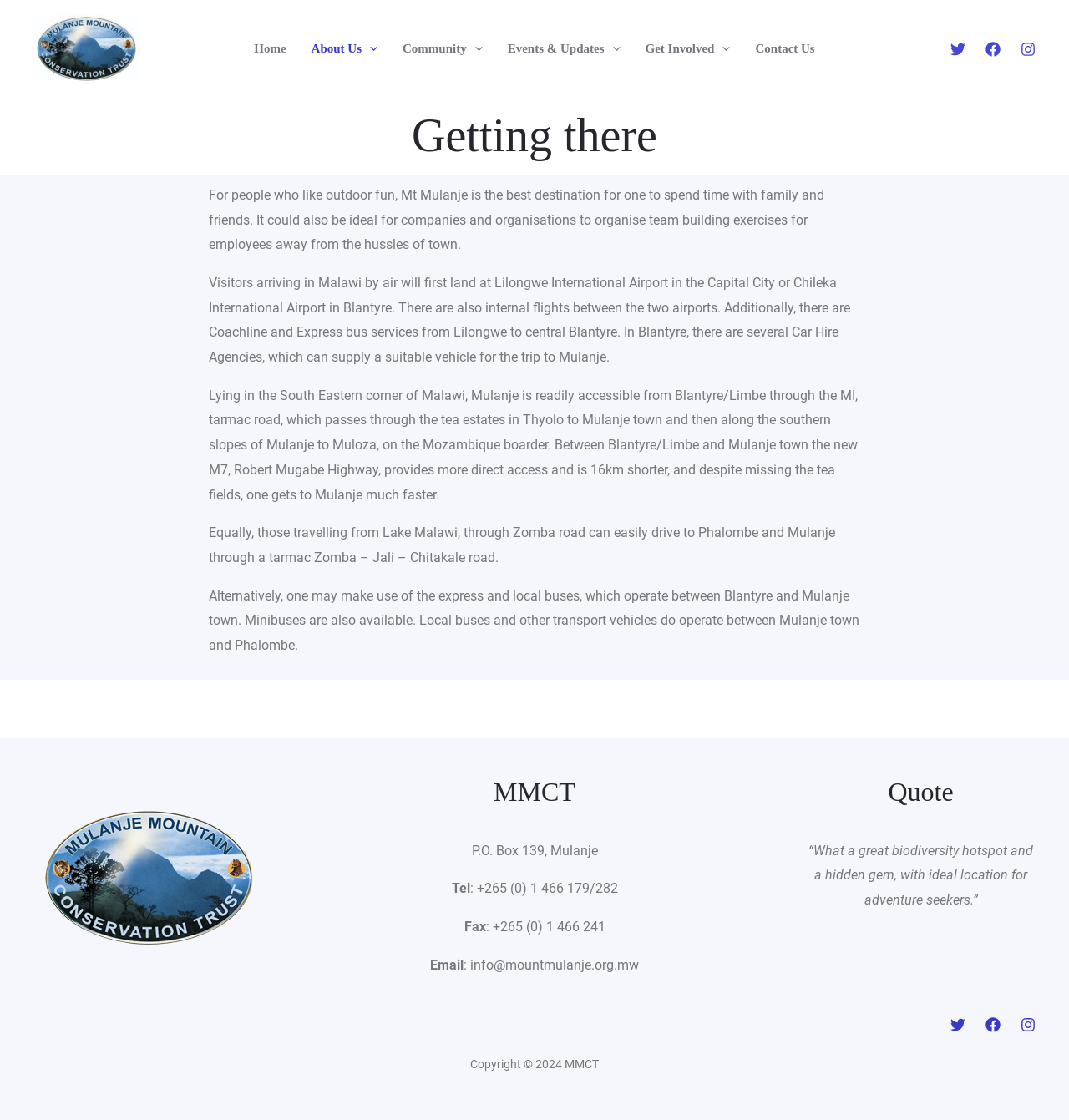Please identify the bounding box coordinates of the area I need to click to accomplish the following instruction: "Contact Us".

[0.695, 0.007, 0.774, 0.079]